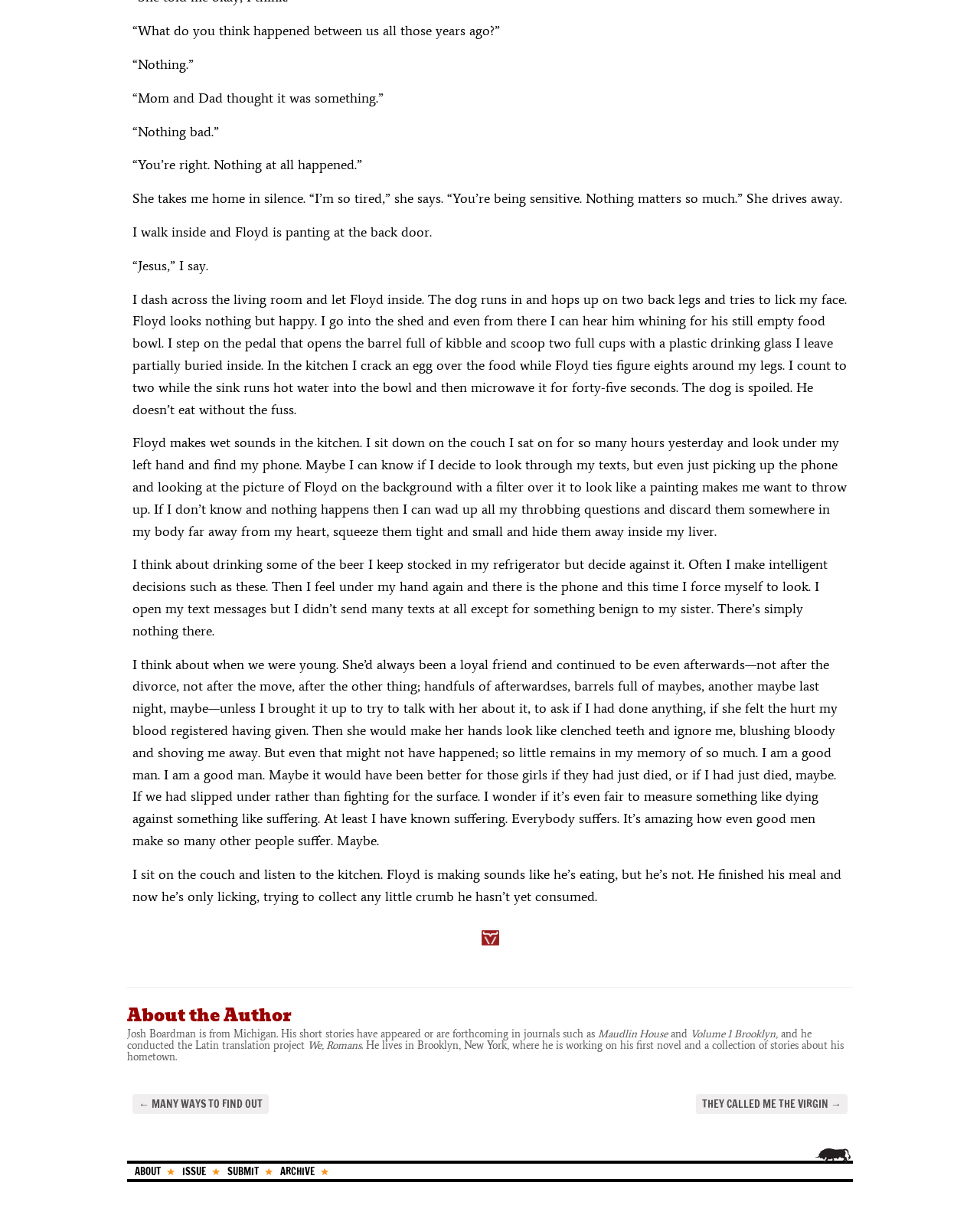What is the author's name?
Please give a detailed answer to the question using the information shown in the image.

I found the author's name by looking at the 'About the Author' section at the bottom of the page, where it says 'Josh Boardman is from Michigan...'.